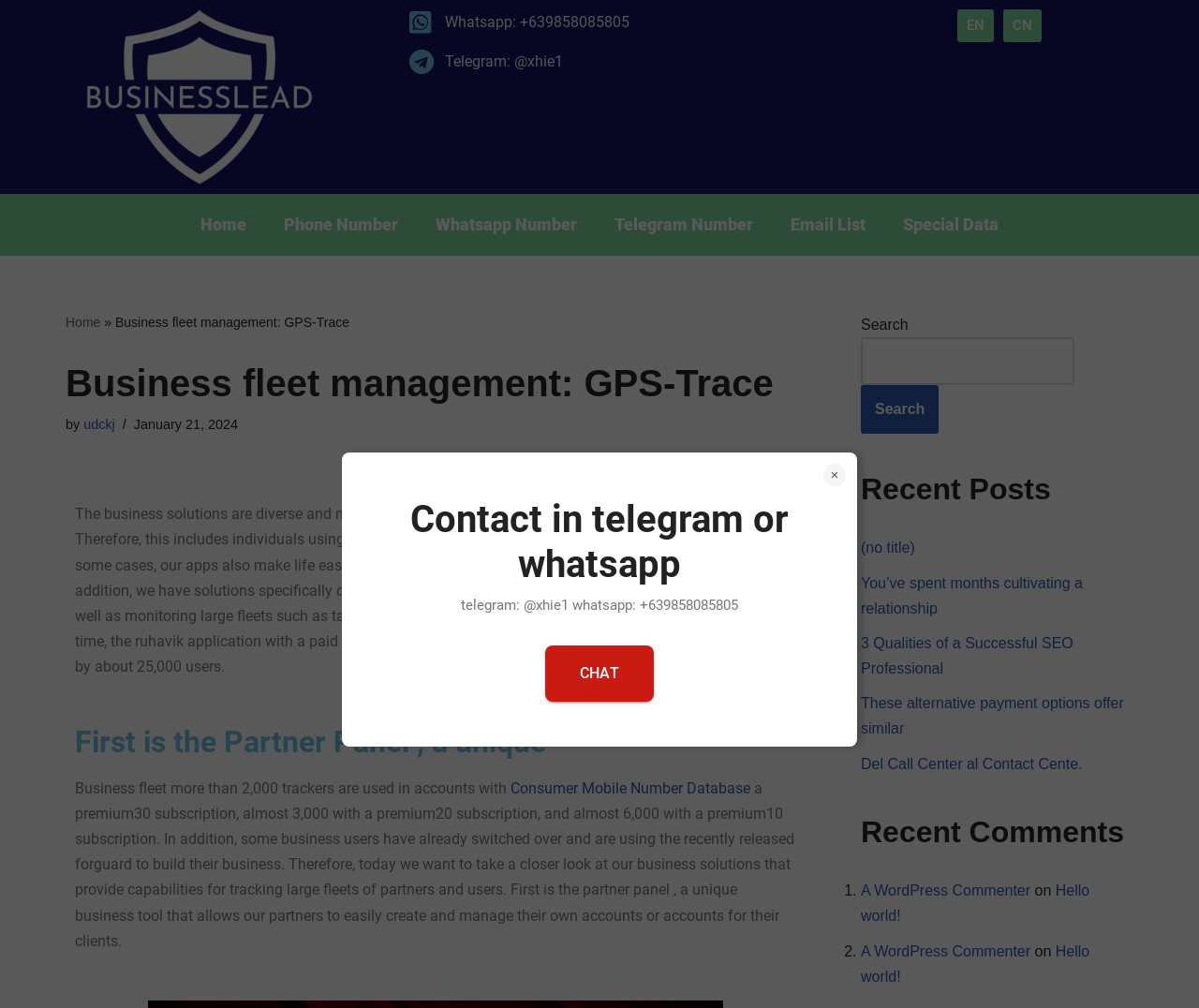Identify the bounding box coordinates of the part that should be clicked to carry out this instruction: "Contact via 'Whatsapp: +639858085805'".

[0.341, 0.009, 0.659, 0.035]